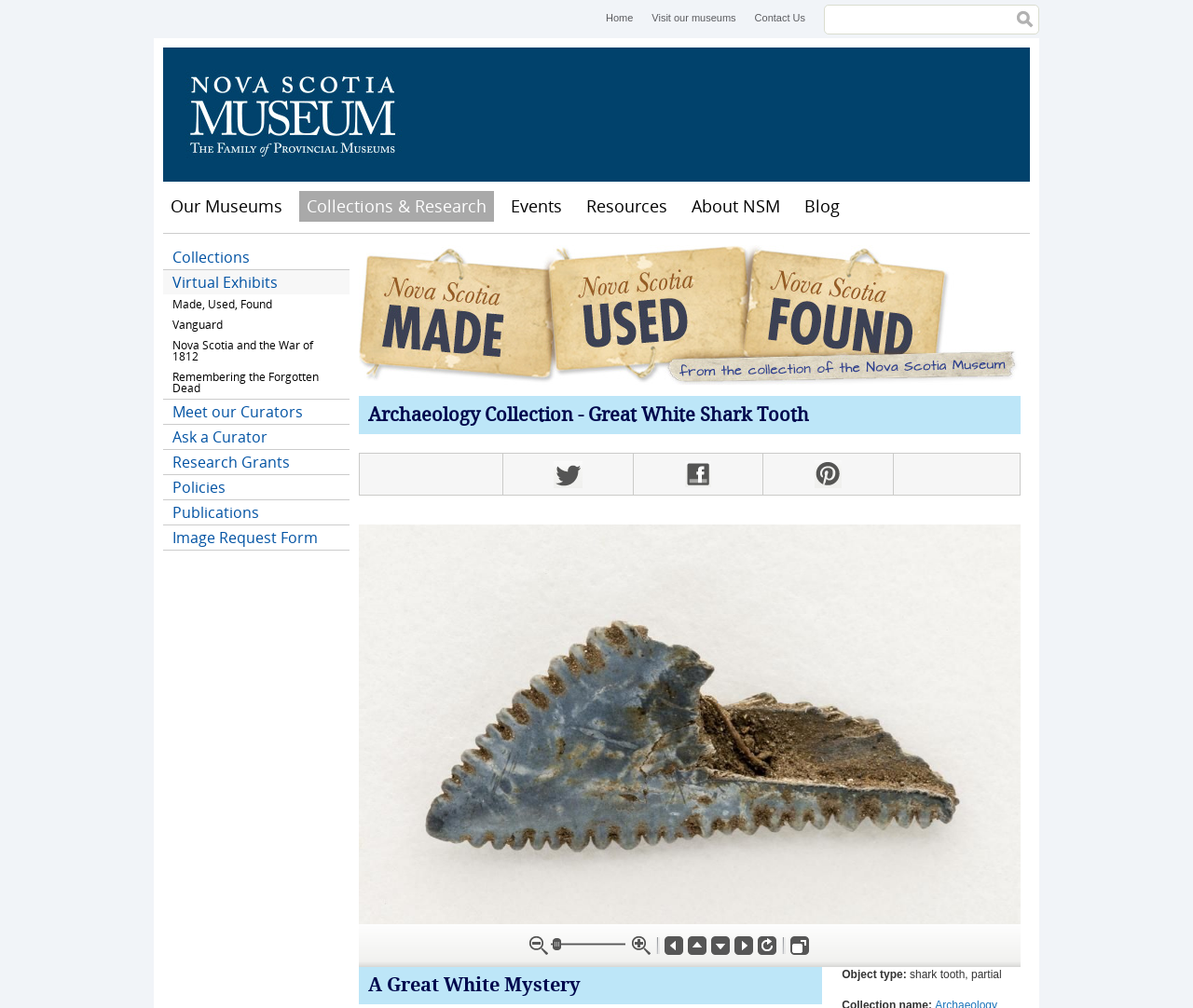Determine the bounding box coordinates of the clickable region to carry out the instruction: "Visit the Nova Scotia Museum website".

[0.137, 0.047, 0.371, 0.18]